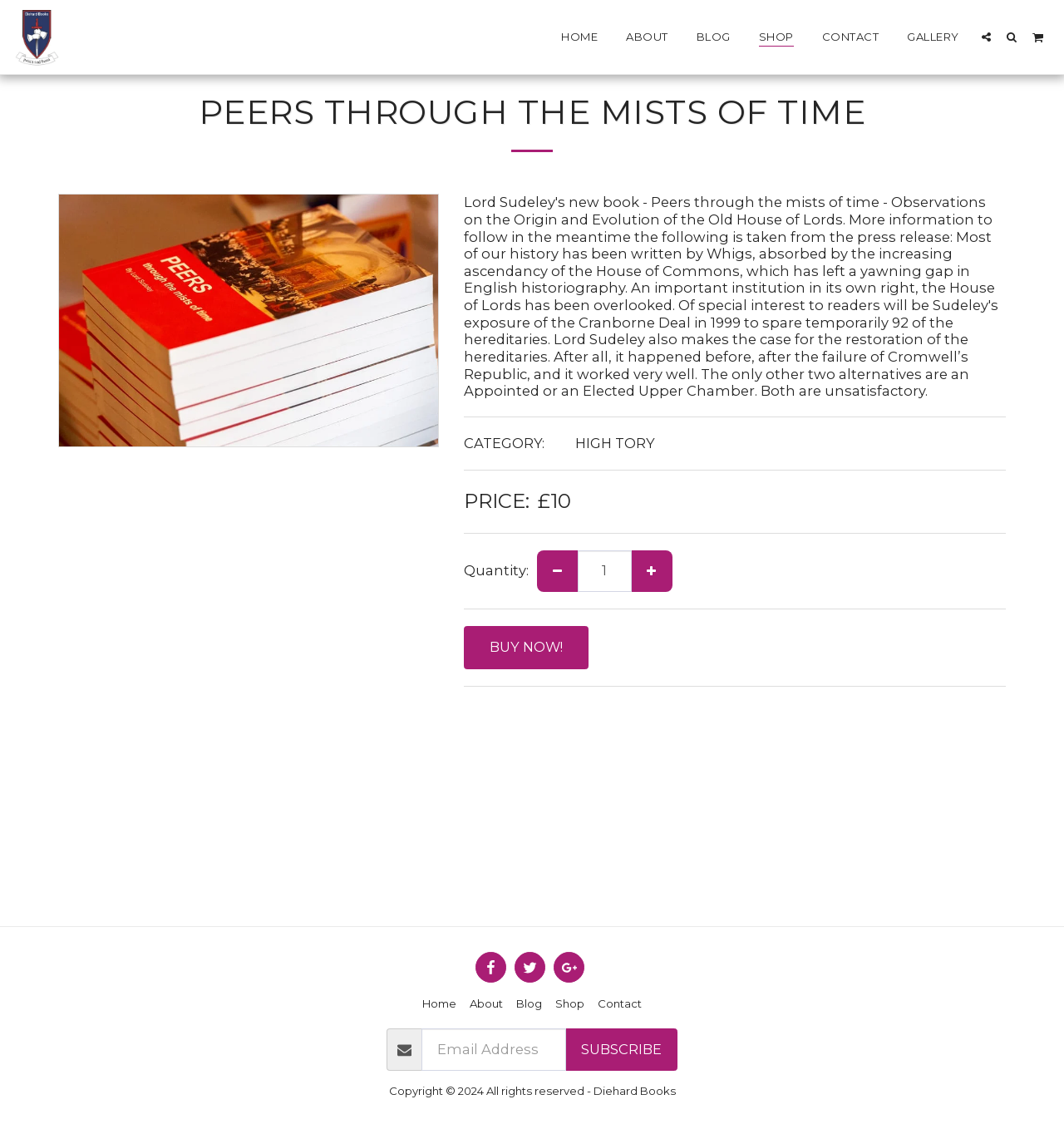Find the bounding box coordinates for the element that must be clicked to complete the instruction: "Go to 'About Us' page". The coordinates should be four float numbers between 0 and 1, indicated as [left, top, right, bottom].

None